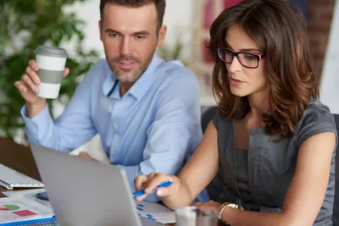What is the man holding?
Please provide a single word or phrase as your answer based on the image.

A coffee cup